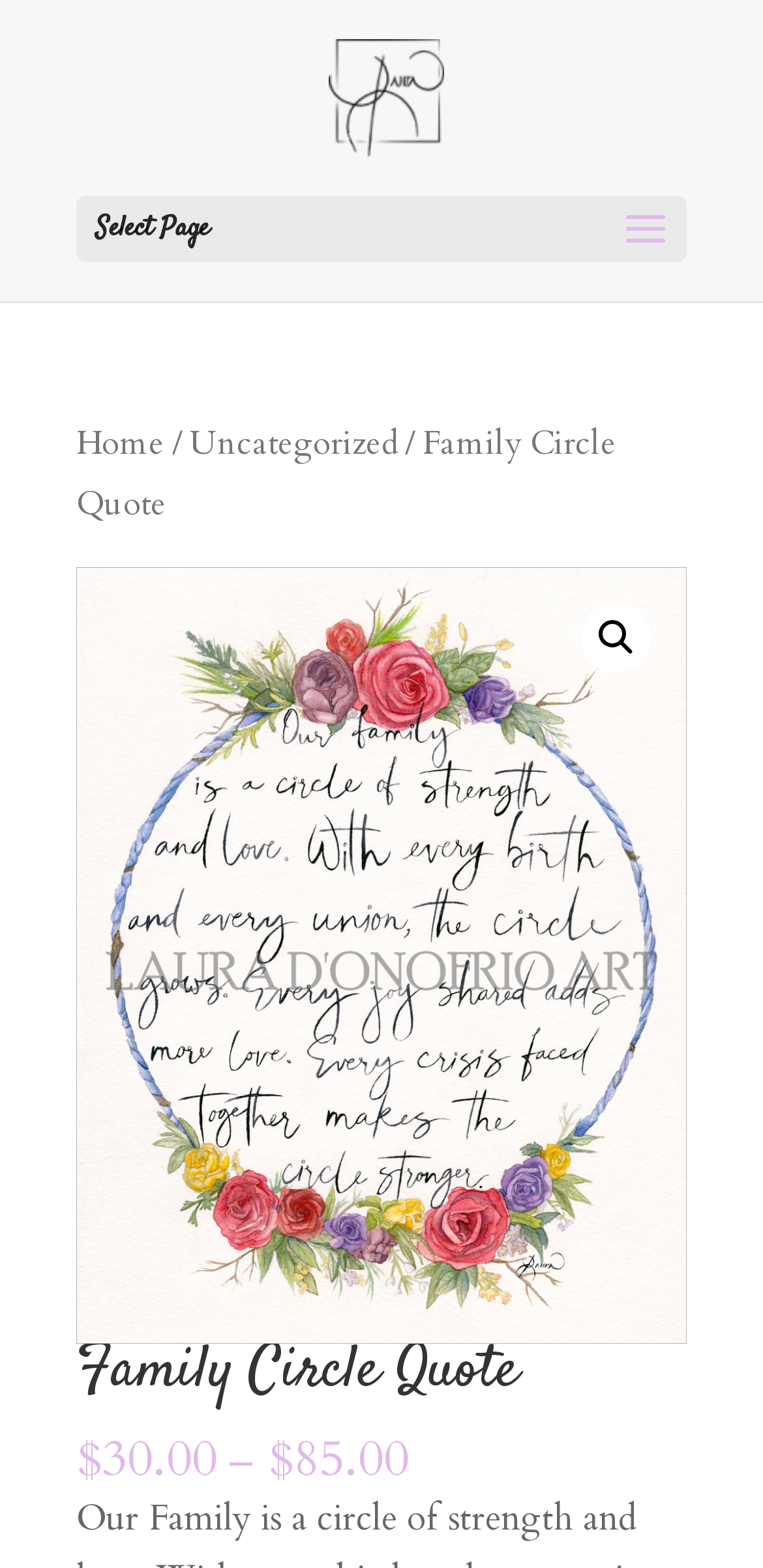Extract the primary headline from the webpage and present its text.

Family Circle Quote